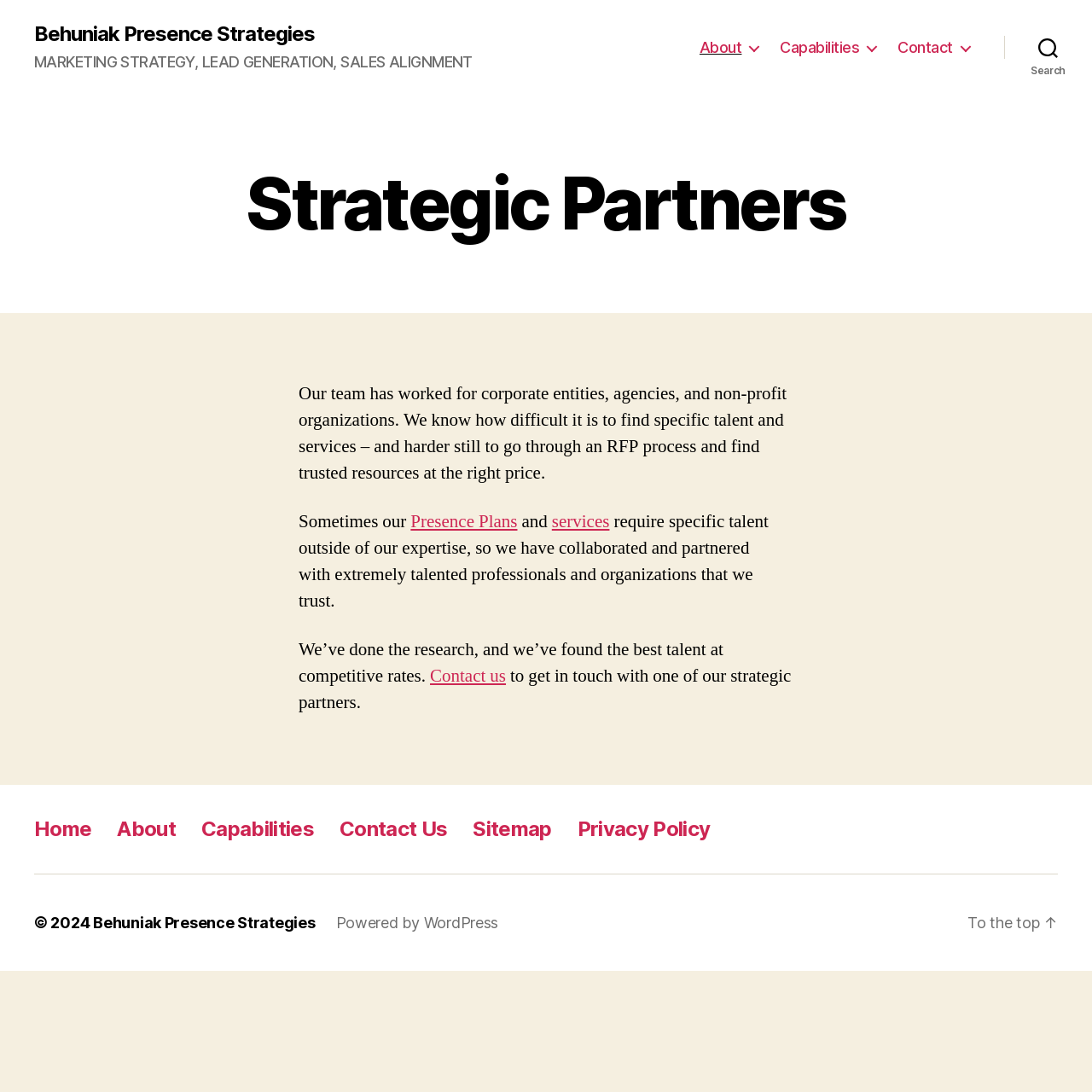Refer to the image and provide a thorough answer to this question:
What is the copyright year of the webpage?

The copyright year is mentioned in the footer section of the webpage, specifically in the StaticText element with the text '© 2024'.